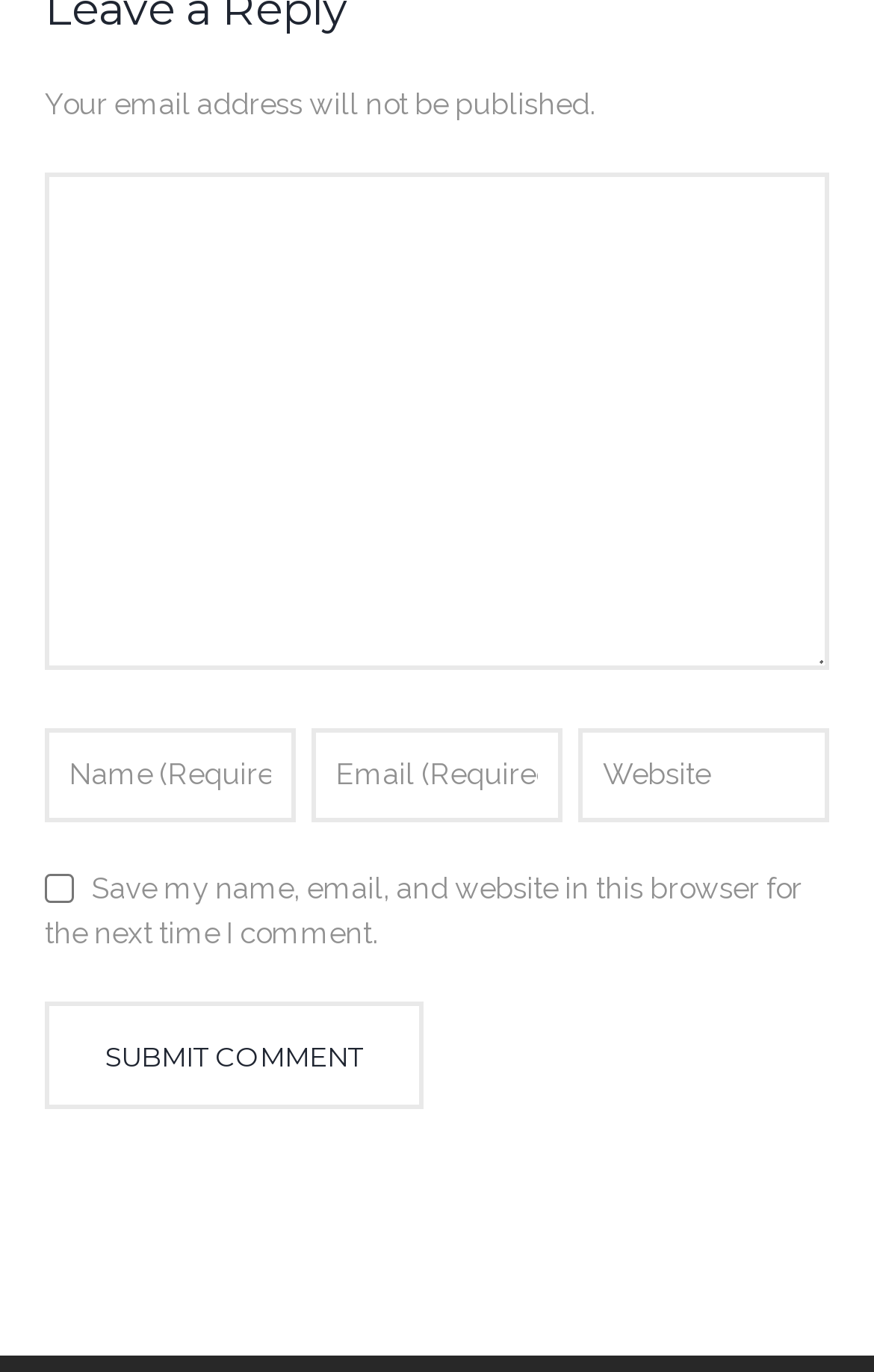Answer with a single word or phrase: 
Is the email address required?

Yes